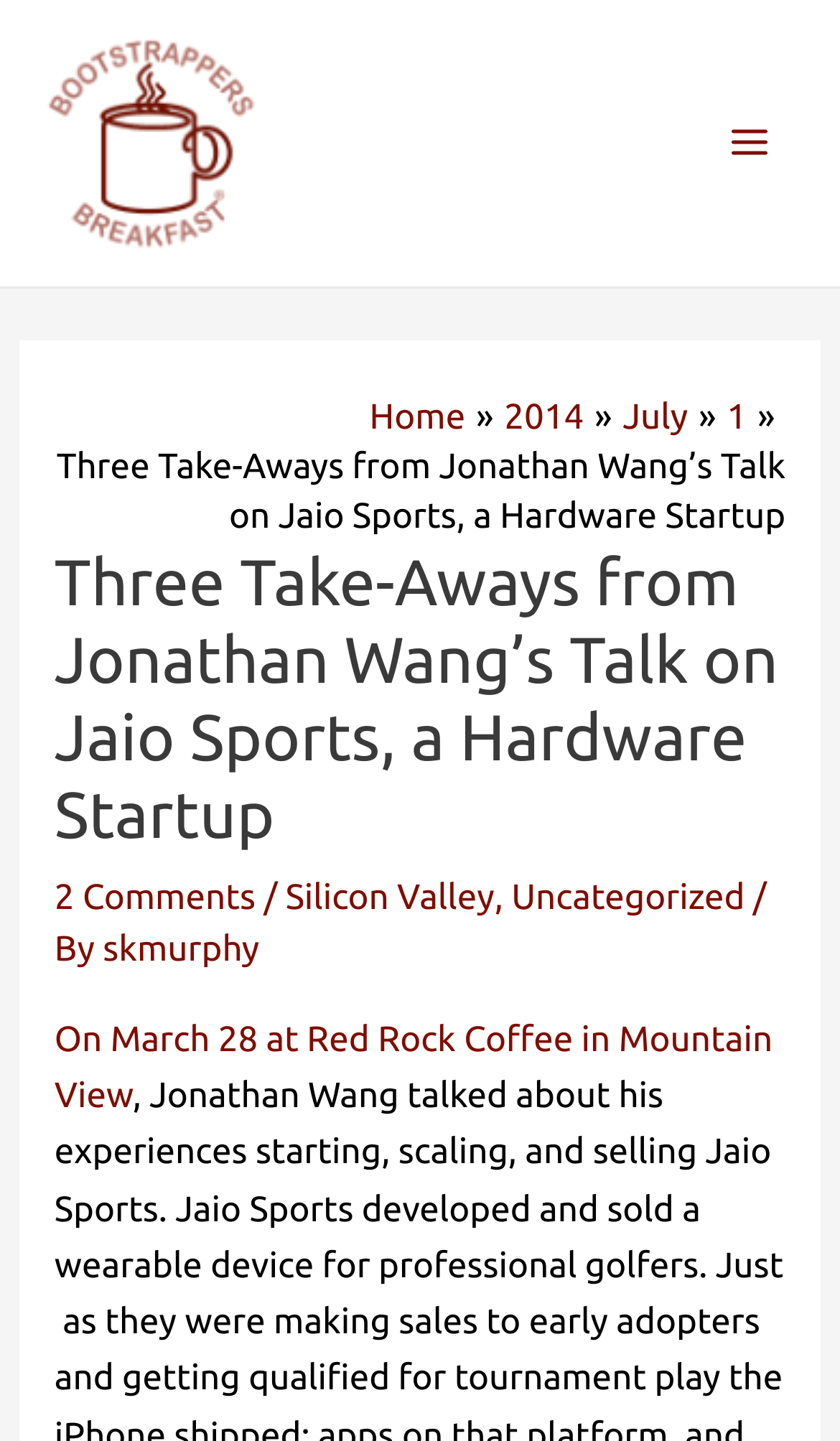How many comments are there on this post?
Answer the question with just one word or phrase using the image.

2